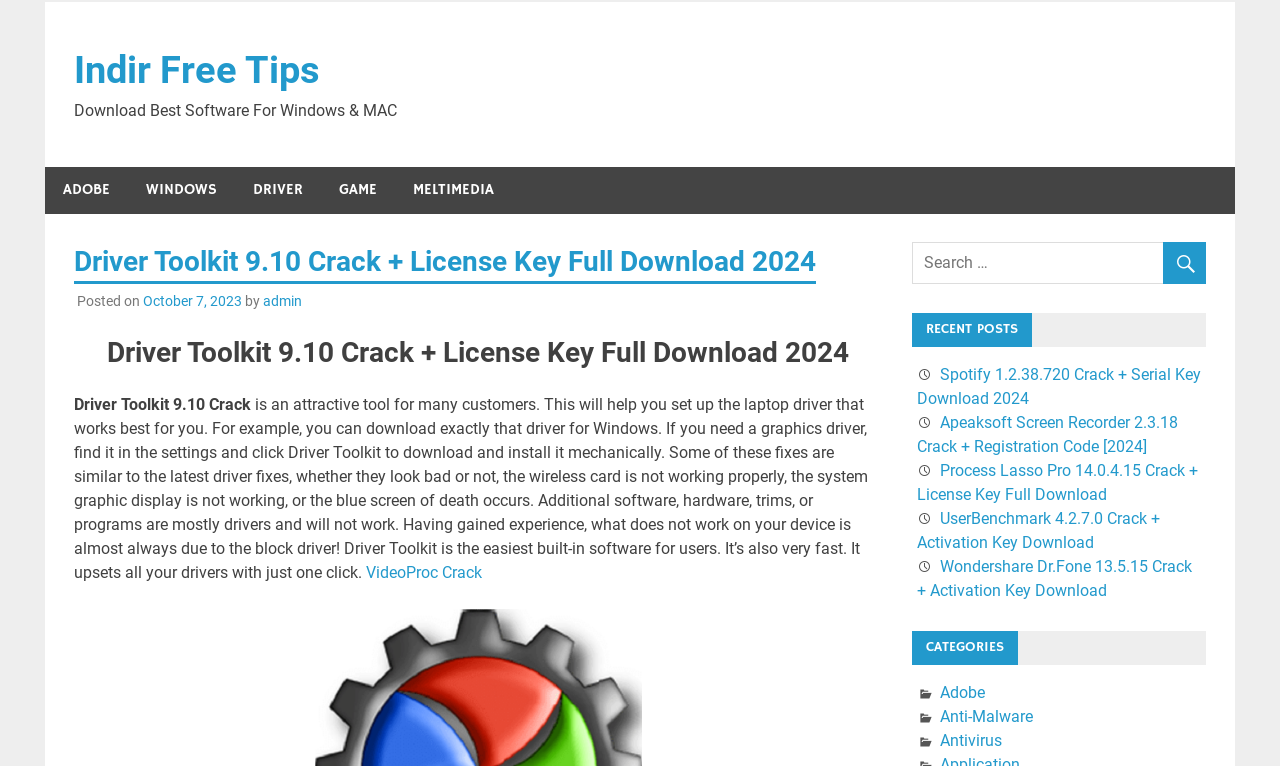Please find the bounding box coordinates of the element that must be clicked to perform the given instruction: "Go to CATEGORIES". The coordinates should be four float numbers from 0 to 1, i.e., [left, top, right, bottom].

[0.712, 0.824, 0.795, 0.868]